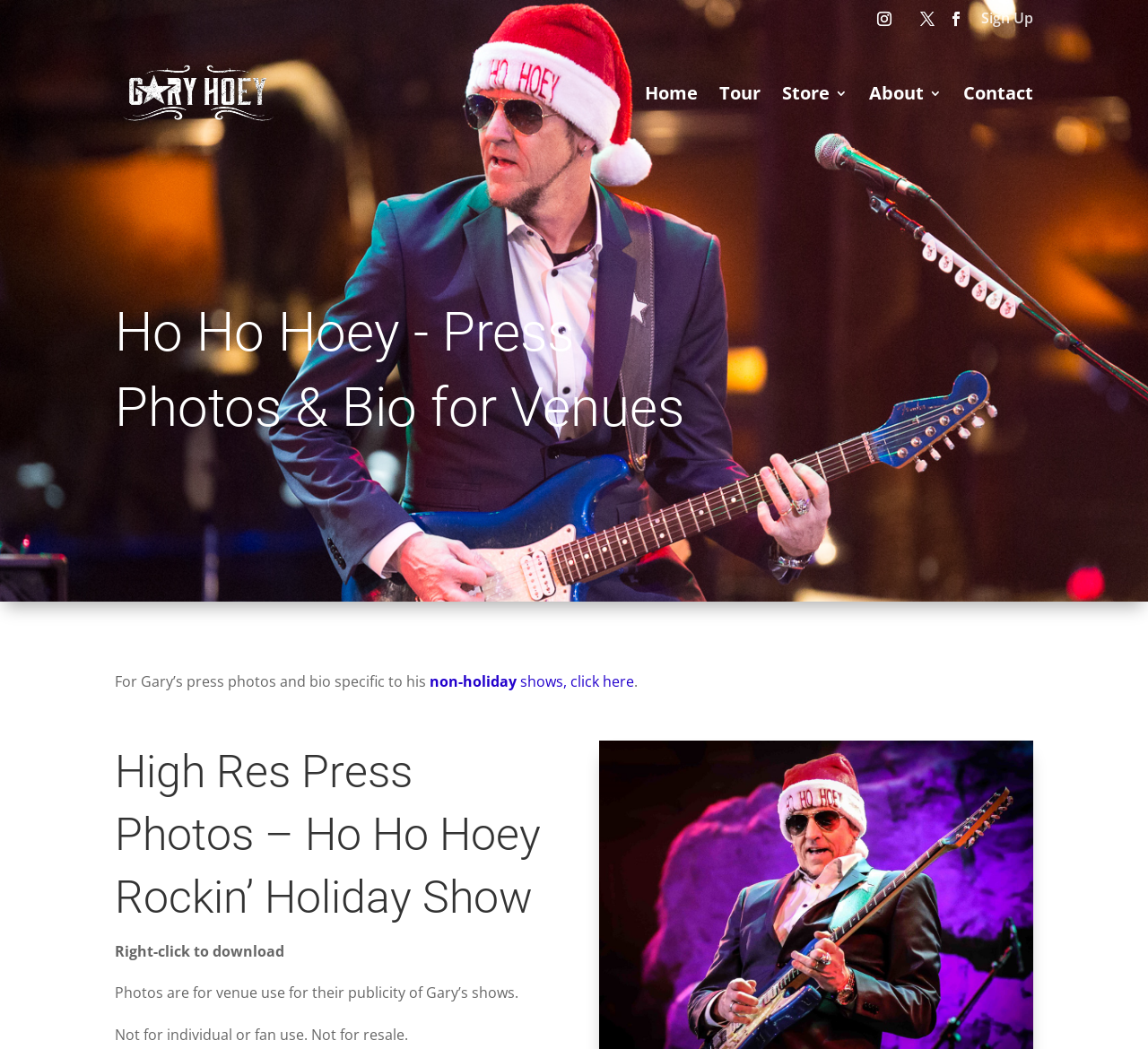Show the bounding box coordinates of the region that should be clicked to follow the instruction: "View non-holiday show press photos and bio."

[0.374, 0.64, 0.552, 0.659]